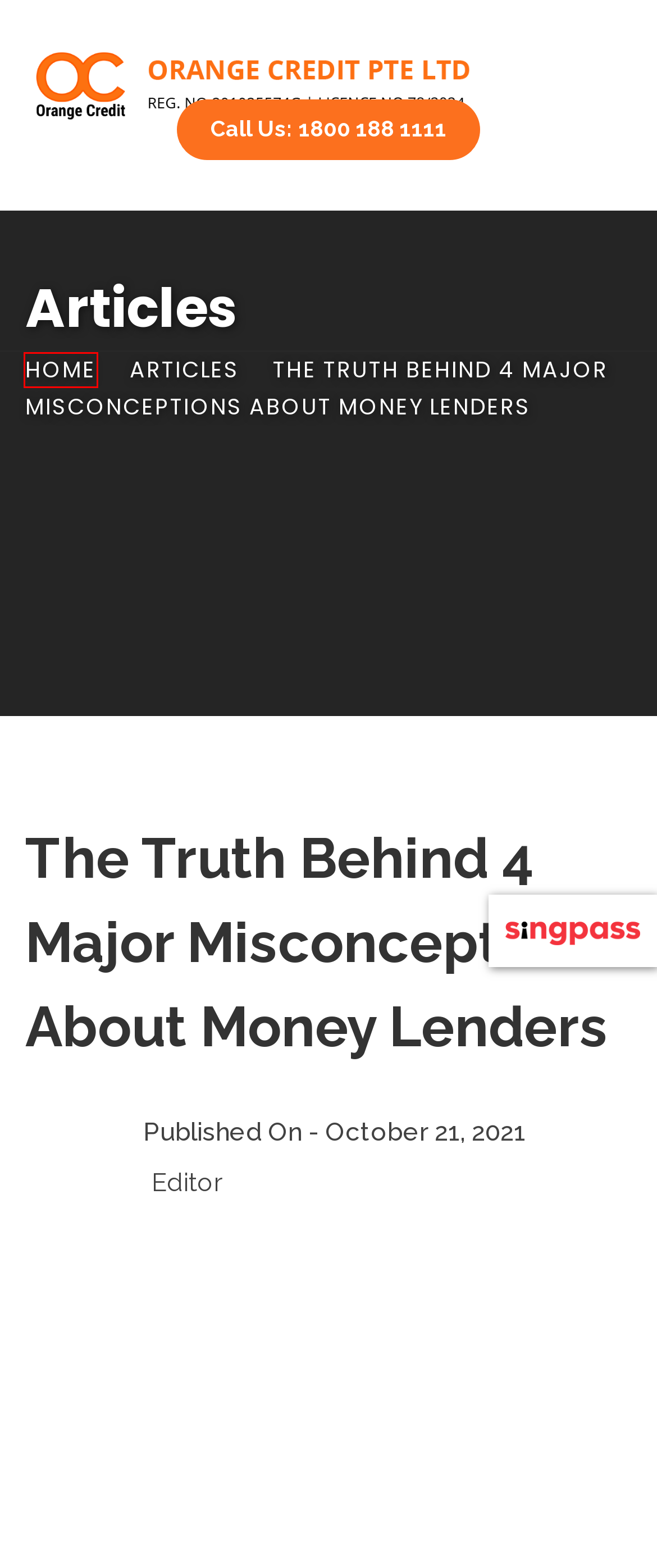Observe the provided screenshot of a webpage with a red bounding box around a specific UI element. Choose the webpage description that best fits the new webpage after you click on the highlighted element. These are your options:
A. Privacy Policy - Orange Credit
B. Orange Credit Loan Application Form
C. Licensed Moneylender in Geylang (nearby Paya Lebar MRT)
D. Articles Archives - Orange Credit
E. Convenient & Approved Debt Consolidation Loans In Singapore
F. Eligibility and Documentation | Orange Credit
G. Reliable Licensed Money Lender in Singapore | Fast Cash Loan
H. 3 Practical Tips To Effectively Deal With Credit Card Debt

G